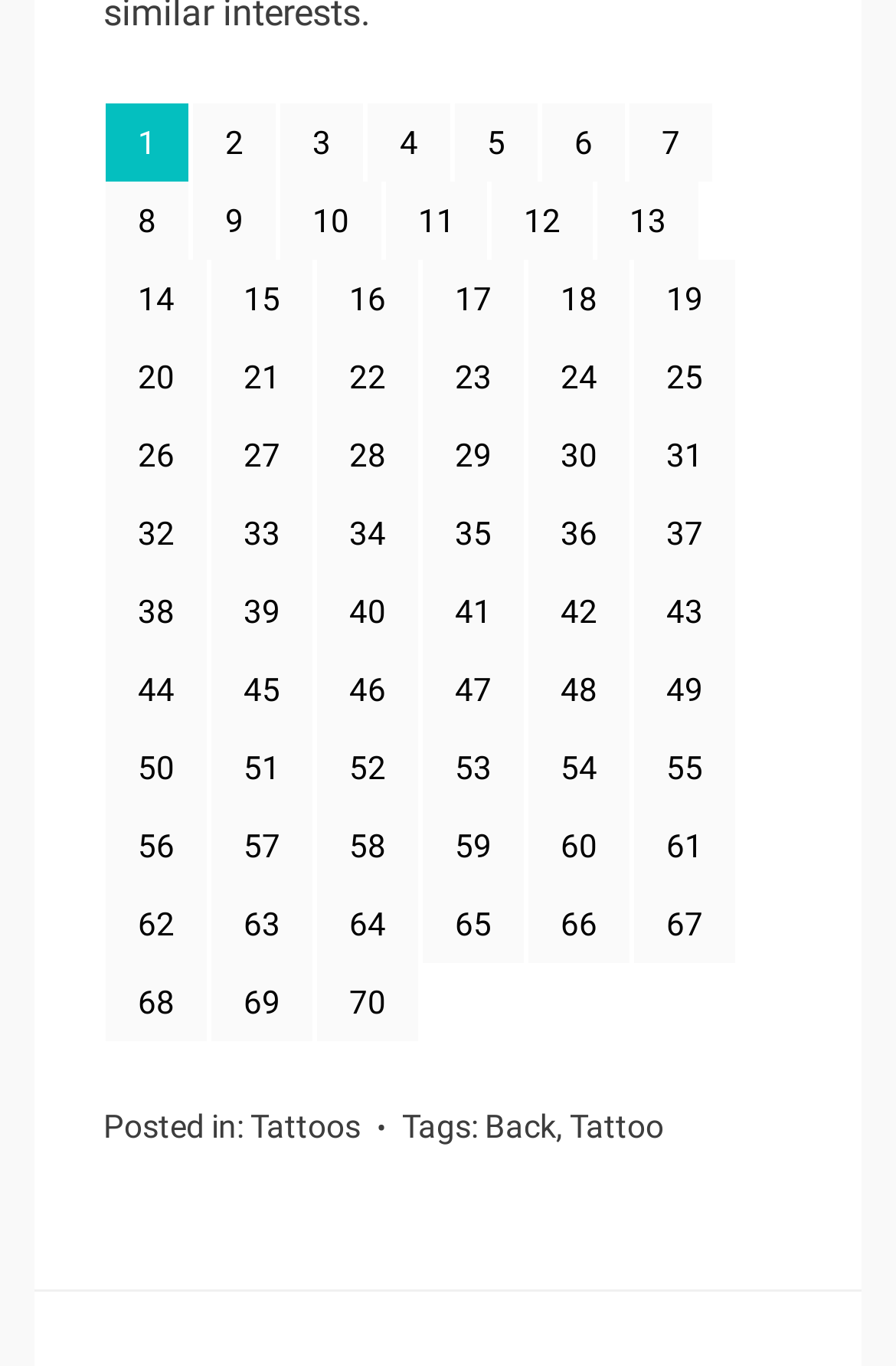With reference to the image, please provide a detailed answer to the following question: What is the purpose of the section at the bottom of the webpage?

I found the 'Post navigation' heading at the bottom of the webpage, which suggests that this section is for navigating between posts.